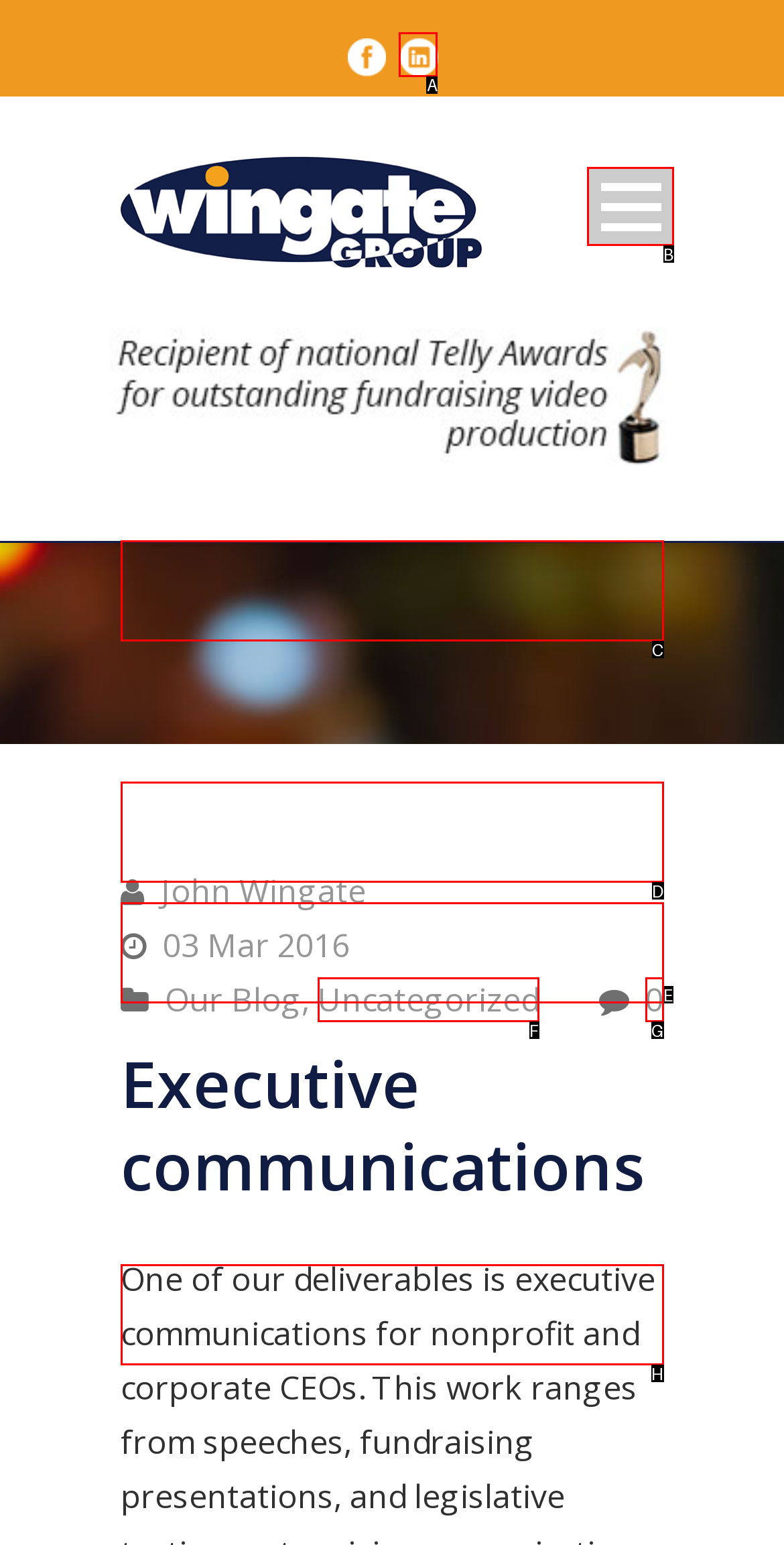Match the HTML element to the description: 611. Respond with the letter of the correct option directly.

None